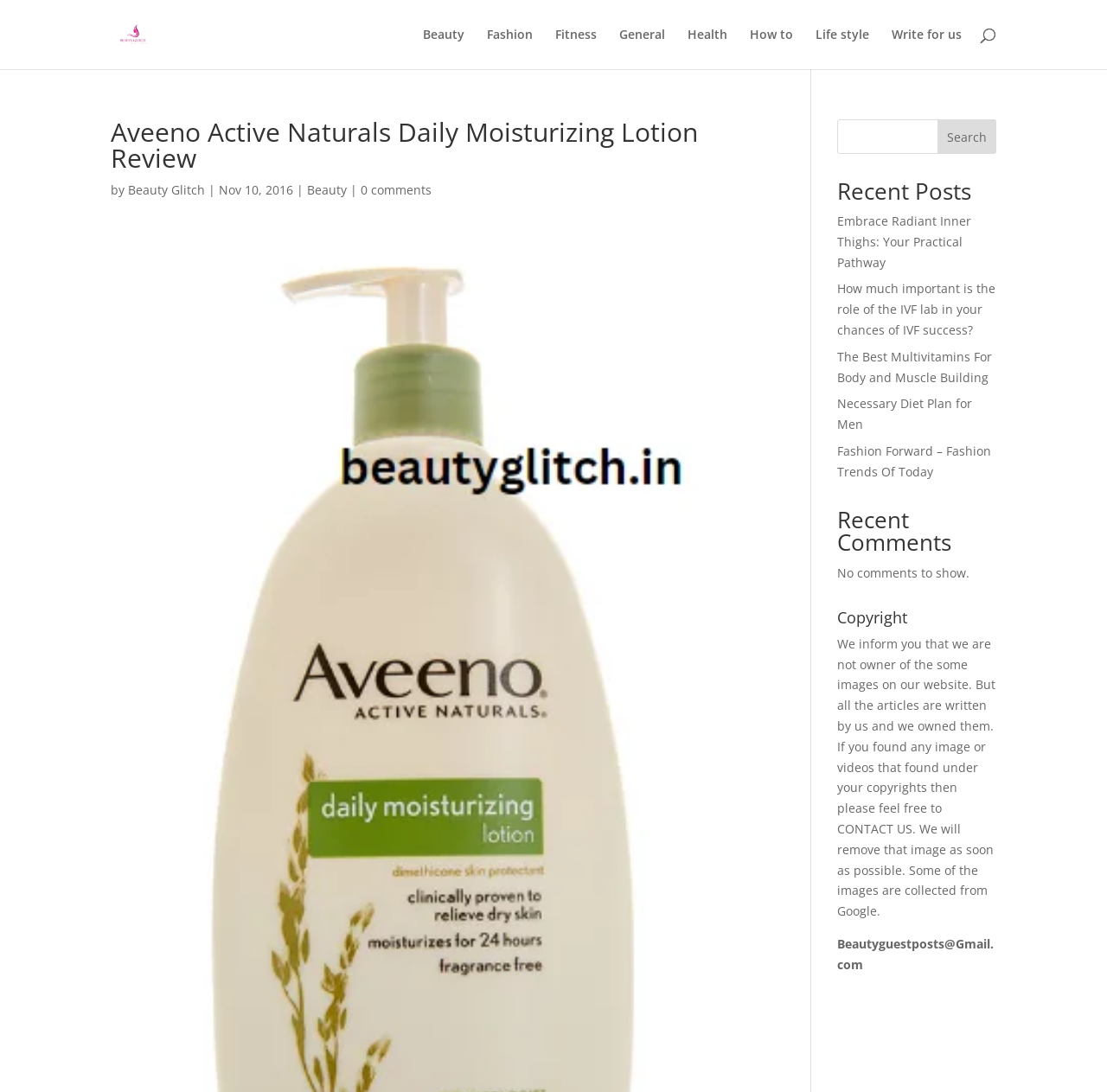Find the bounding box coordinates of the element's region that should be clicked in order to follow the given instruction: "Search for a keyword". The coordinates should consist of four float numbers between 0 and 1, i.e., [left, top, right, bottom].

[0.1, 0.0, 0.9, 0.001]